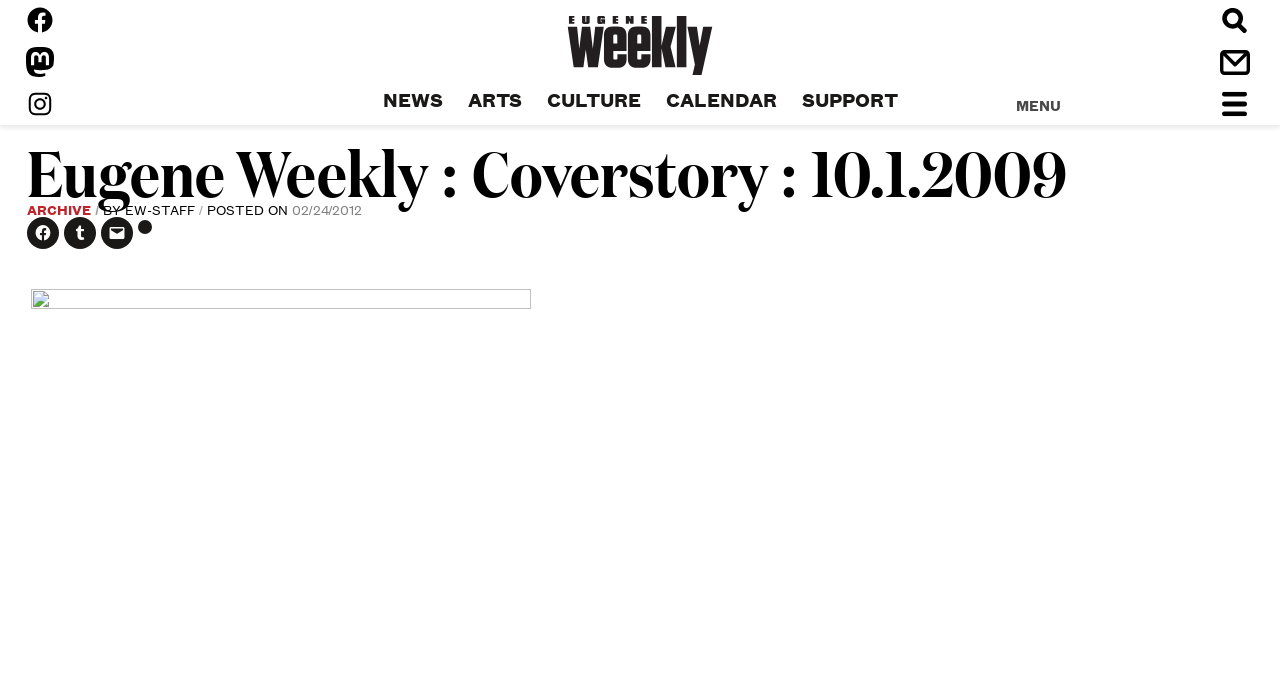Please identify the bounding box coordinates of where to click in order to follow the instruction: "Go to CONTACT US".

[0.788, 0.061, 0.98, 0.122]